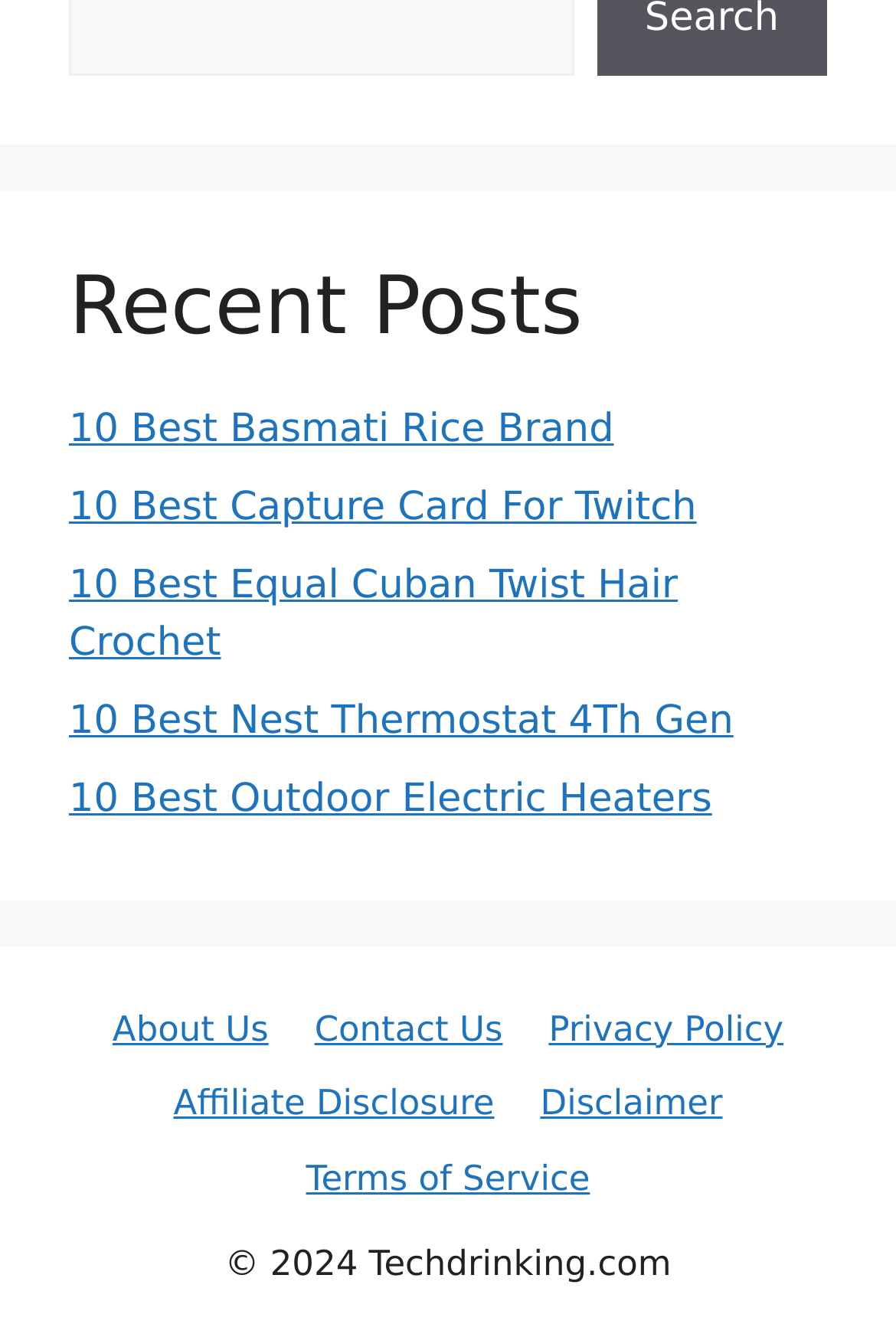Provide the bounding box coordinates of the UI element that matches the description: "10 Best Basmati Rice Brand".

[0.077, 0.304, 0.685, 0.338]